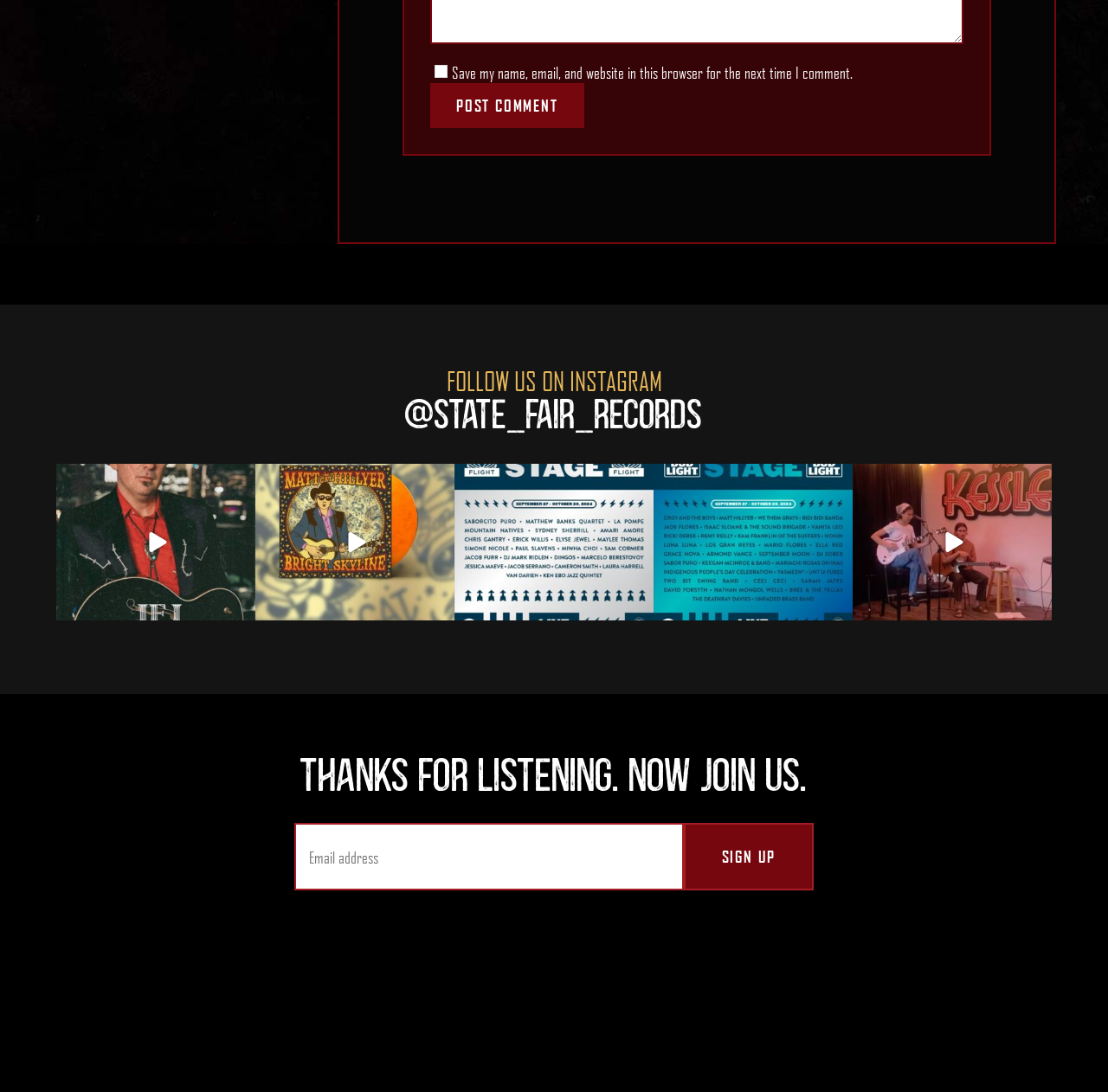Pinpoint the bounding box coordinates of the clickable area needed to execute the instruction: "Follow the link to @STATE_FAIR_RECORDS on Instagram". The coordinates should be specified as four float numbers between 0 and 1, i.e., [left, top, right, bottom].

[0.366, 0.363, 0.634, 0.401]